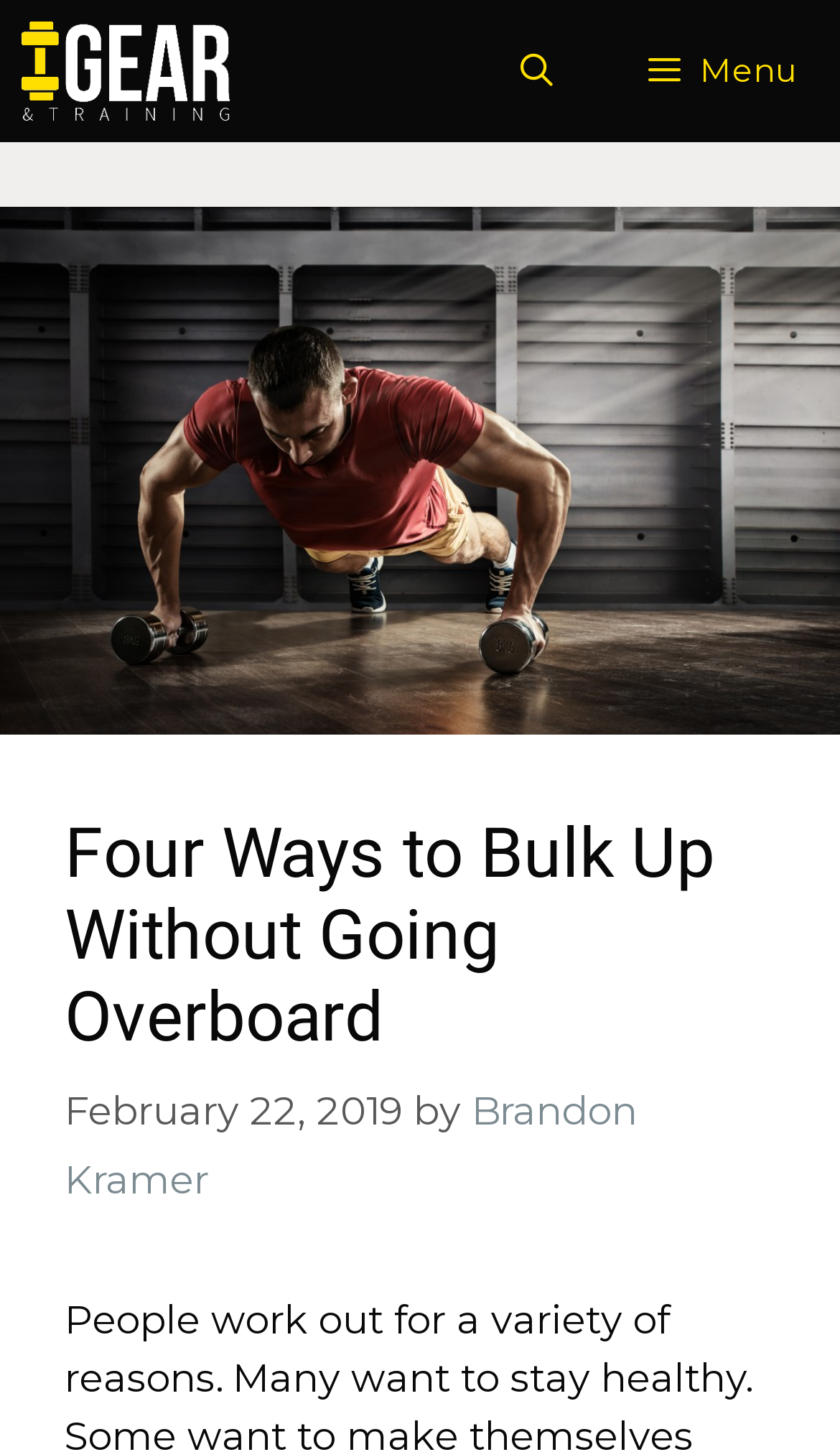Generate the main heading text from the webpage.

Four Ways to Bulk Up Without Going Overboard